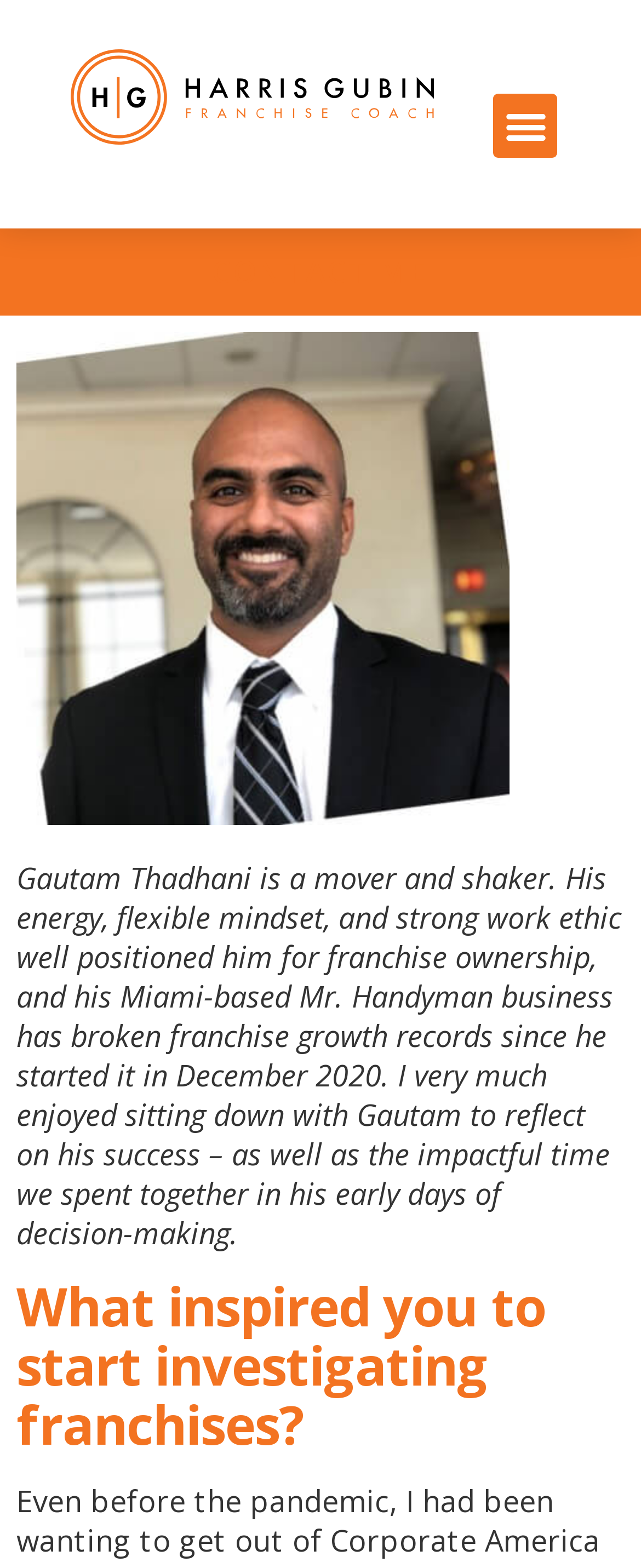What is the business Gautam Thadhani owns?
Look at the image and answer the question with a single word or phrase.

Mr. Handyman